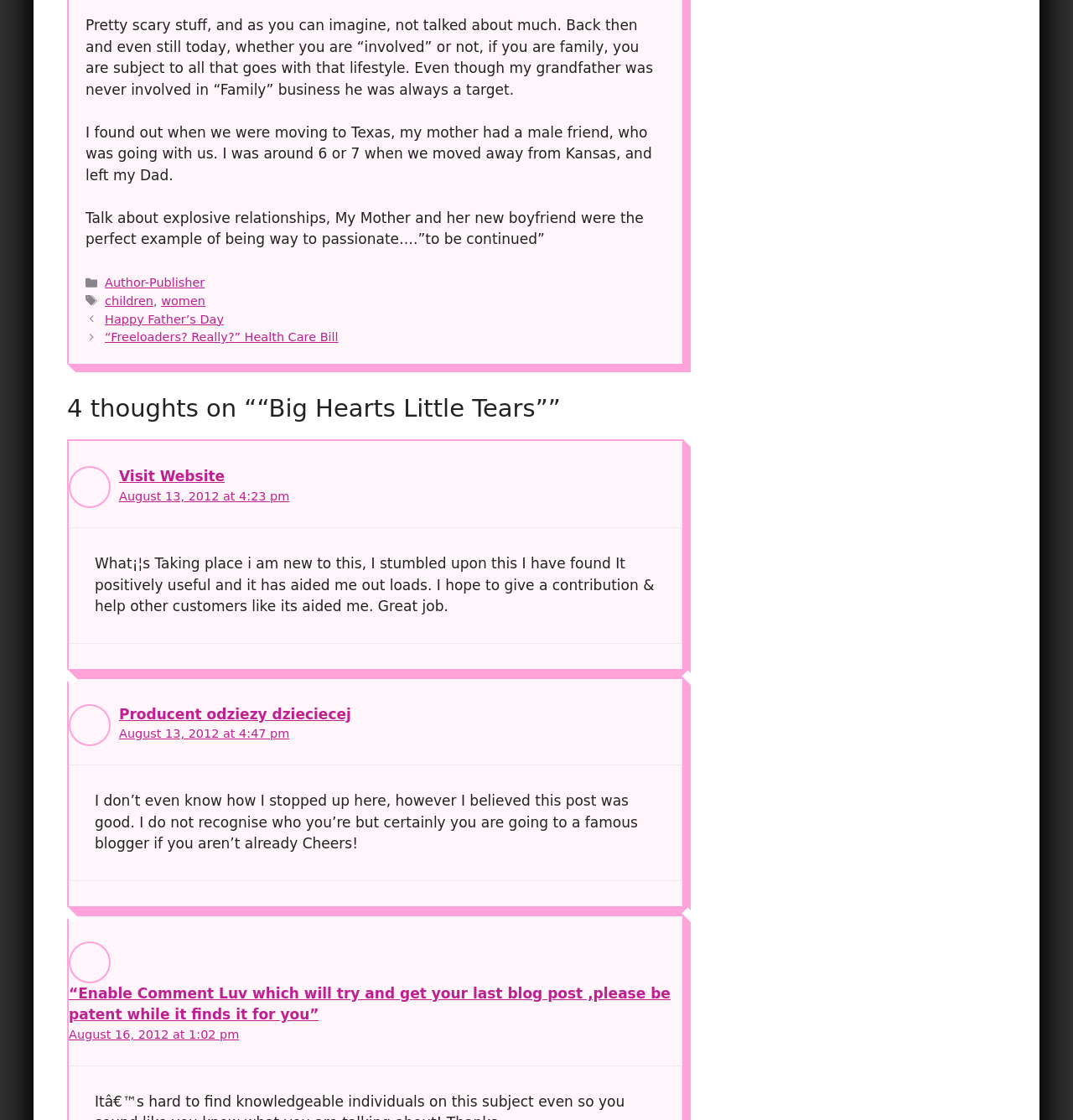Determine the bounding box coordinates of the region I should click to achieve the following instruction: "Click on the 'Producent odziezy dzieciecej' link". Ensure the bounding box coordinates are four float numbers between 0 and 1, i.e., [left, top, right, bottom].

[0.111, 0.63, 0.327, 0.645]